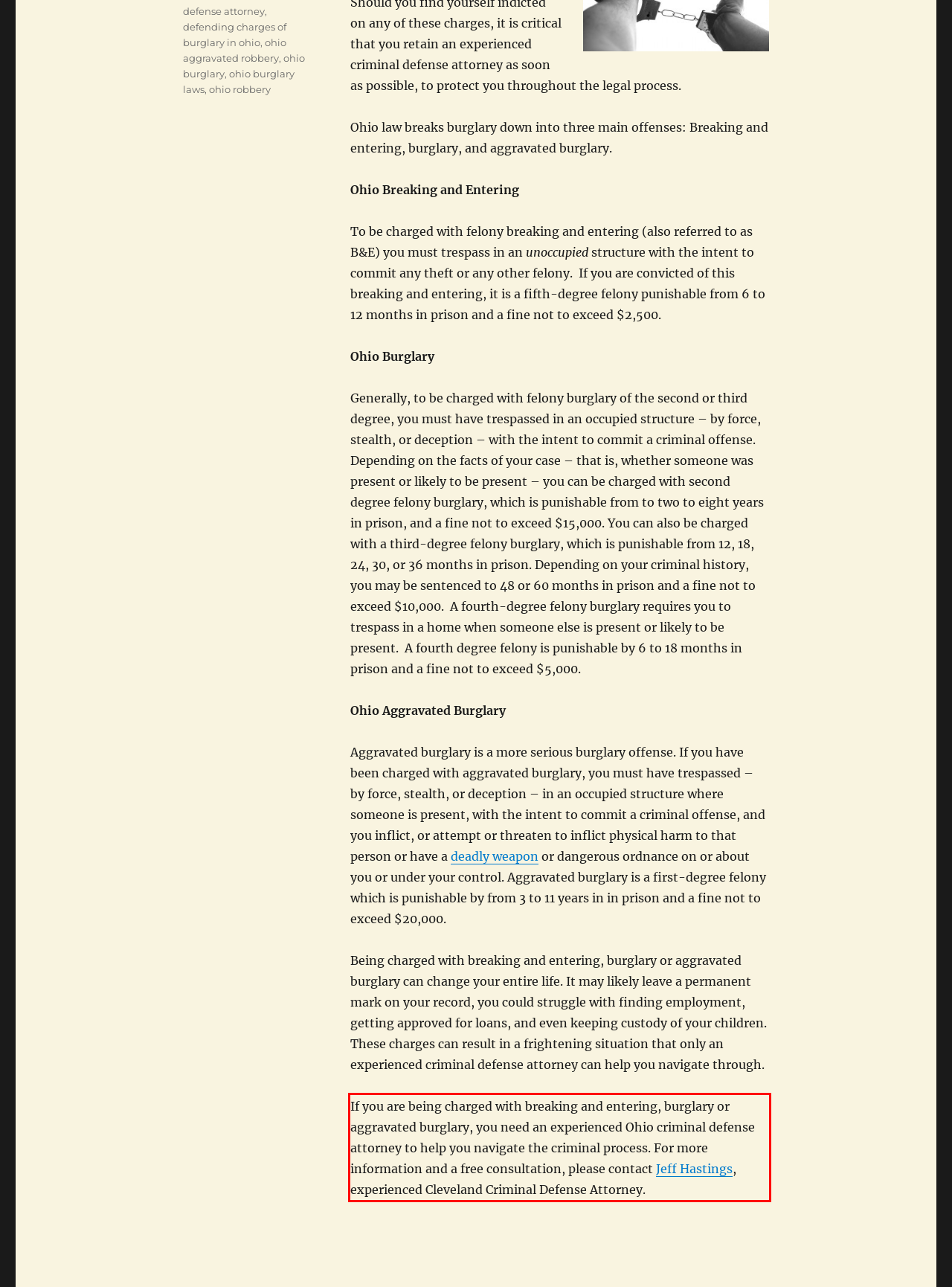Identify the text inside the red bounding box in the provided webpage screenshot and transcribe it.

If you are being charged with breaking and entering, burglary or aggravated burglary, you need an experienced Ohio criminal defense attorney to help you navigate the criminal process. For more information and a free consultation, please contact Jeff Hastings, experienced Cleveland Criminal Defense Attorney.